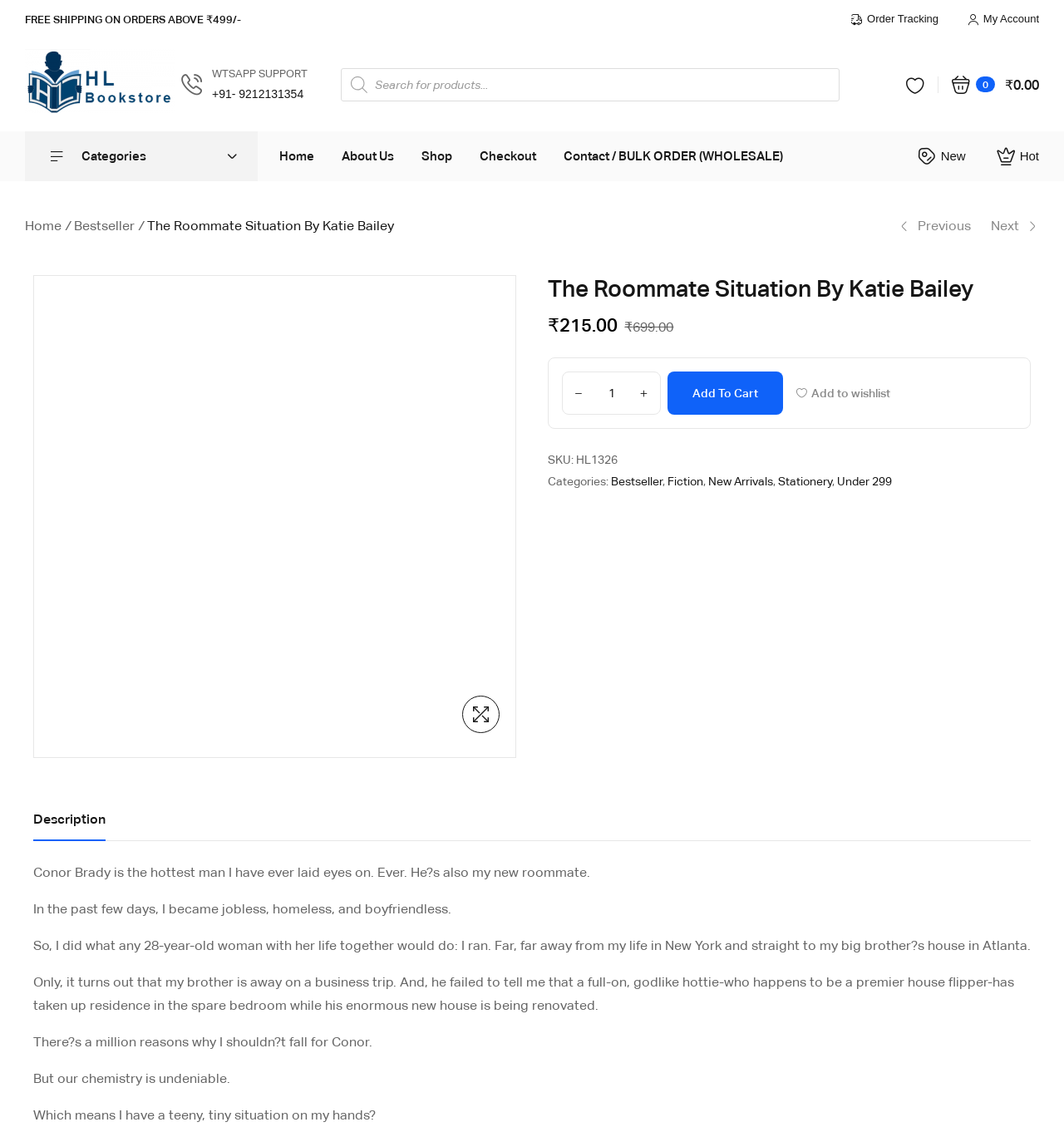What is the current price of the book?
Please respond to the question thoroughly and include all relevant details.

I searched the webpage for pricing information, but I couldn't find the current price of the book. Although there are prices mentioned for other books, the current price of 'The Roommate Situation' is not provided.